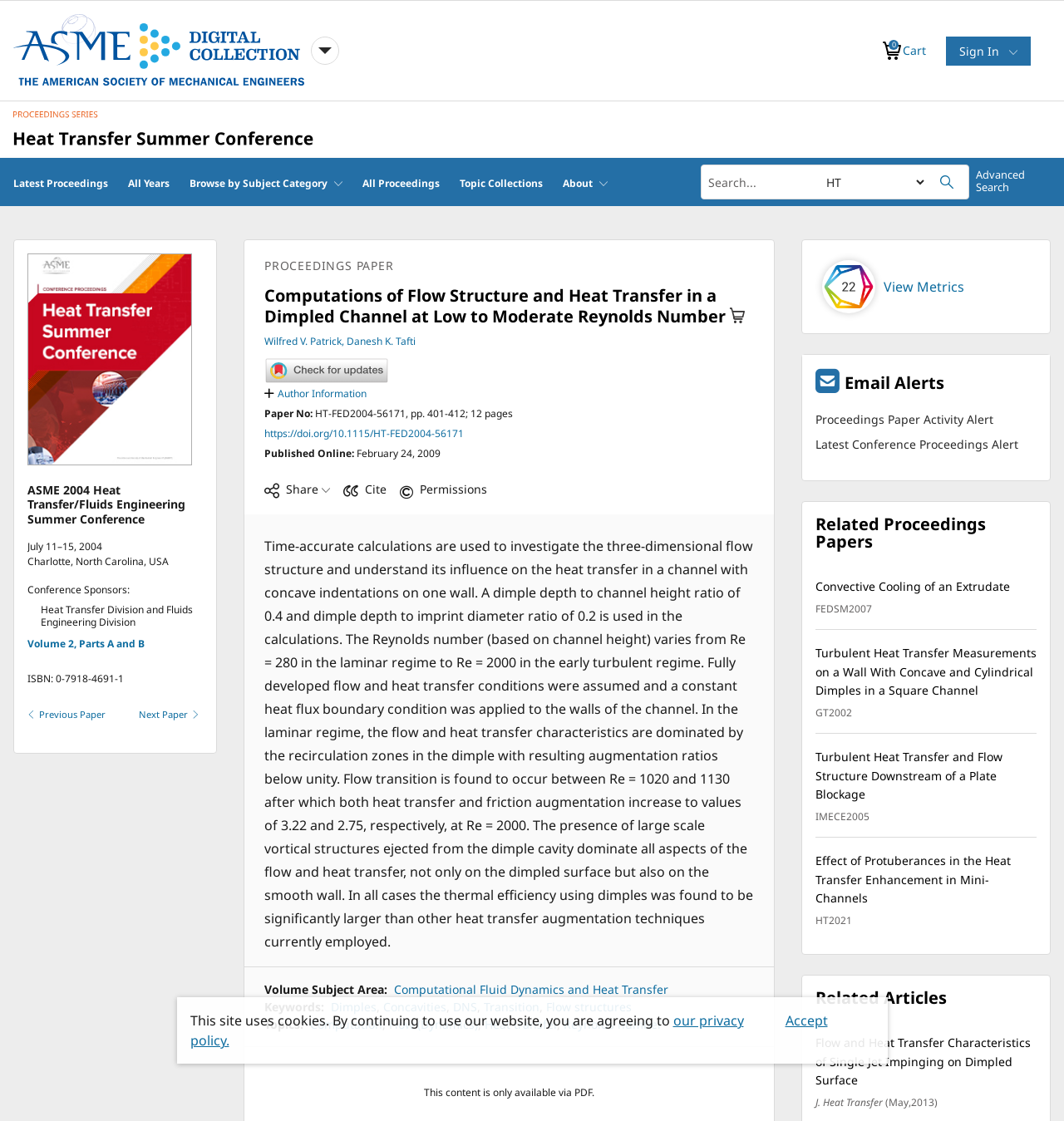How many total citations are there on Dimensions?
Using the image, give a concise answer in the form of a single word or short phrase.

22